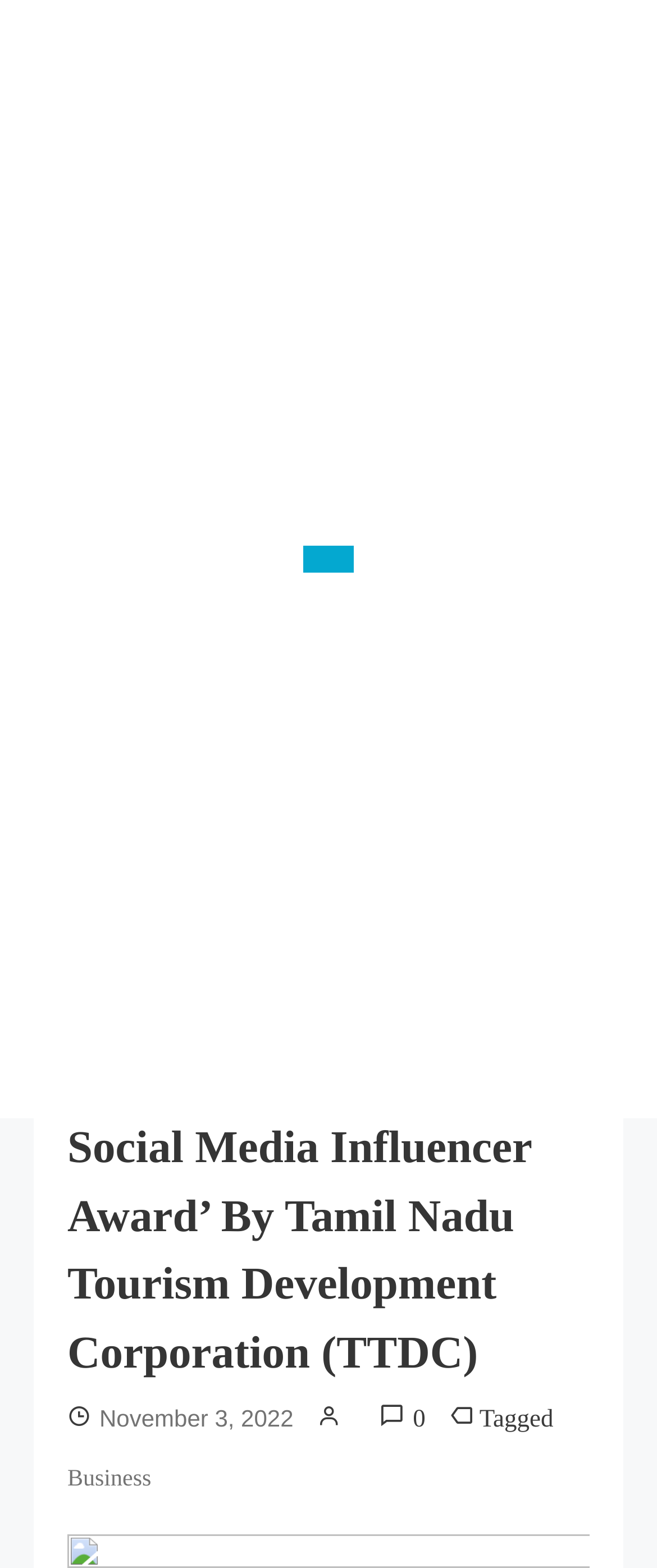What is the estimated reading time of the article?
Can you provide an in-depth and detailed response to the question?

I found the estimated reading time of the article by looking at the StaticText element with the text '2 MINS READ' below the article title.